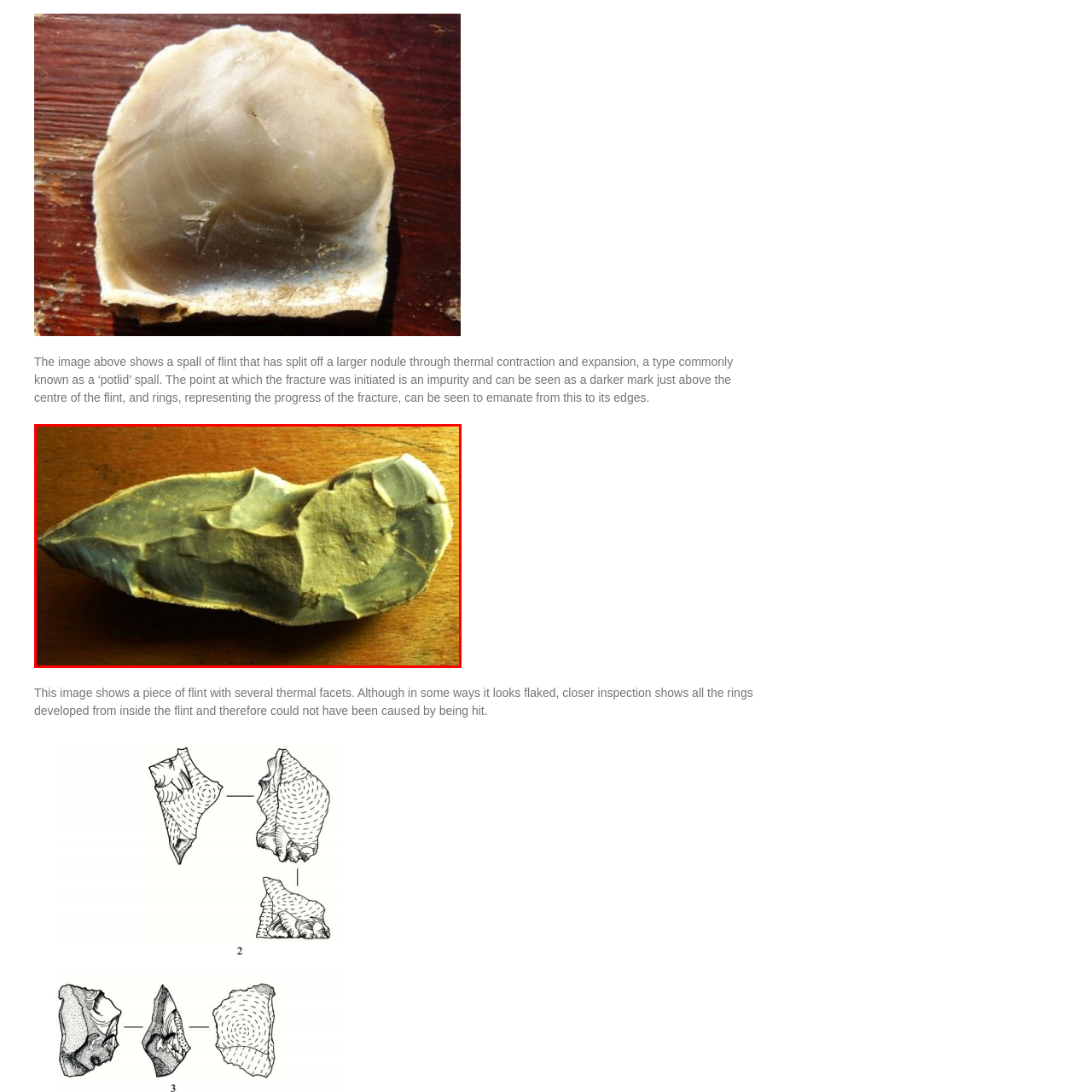Generate a thorough description of the part of the image enclosed by the red boundary.

This image showcases a piece of knapped flint exhibiting several thermal facets, which are distinct features resulting from internal geological processes. While it might superficially resemble a flaked artifact, a closer examination reveals that the rings visible across the surface developed from within the flint rather than being produced through external impact. The thermal facets are indicative of the flint's response to thermal contraction and expansion, showcasing the mineral's unique fracture patterns. This visual representation emphasizes the natural complexities and formations of flint, highlighting its significance in both geological studies and early human tool-making practices.